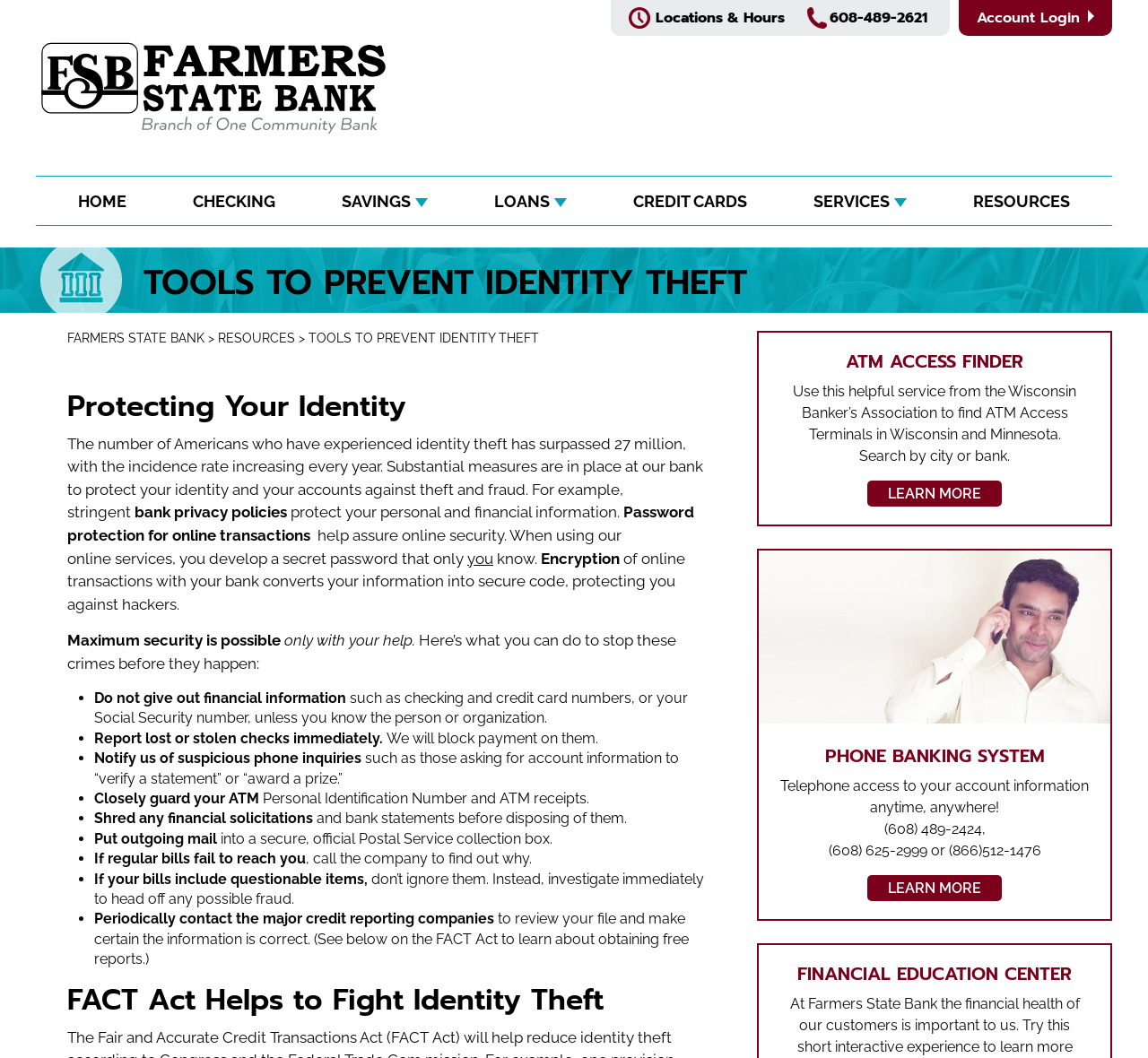Please answer the following question using a single word or phrase: 
How can I protect my personal and financial information?

Password protection and encryption